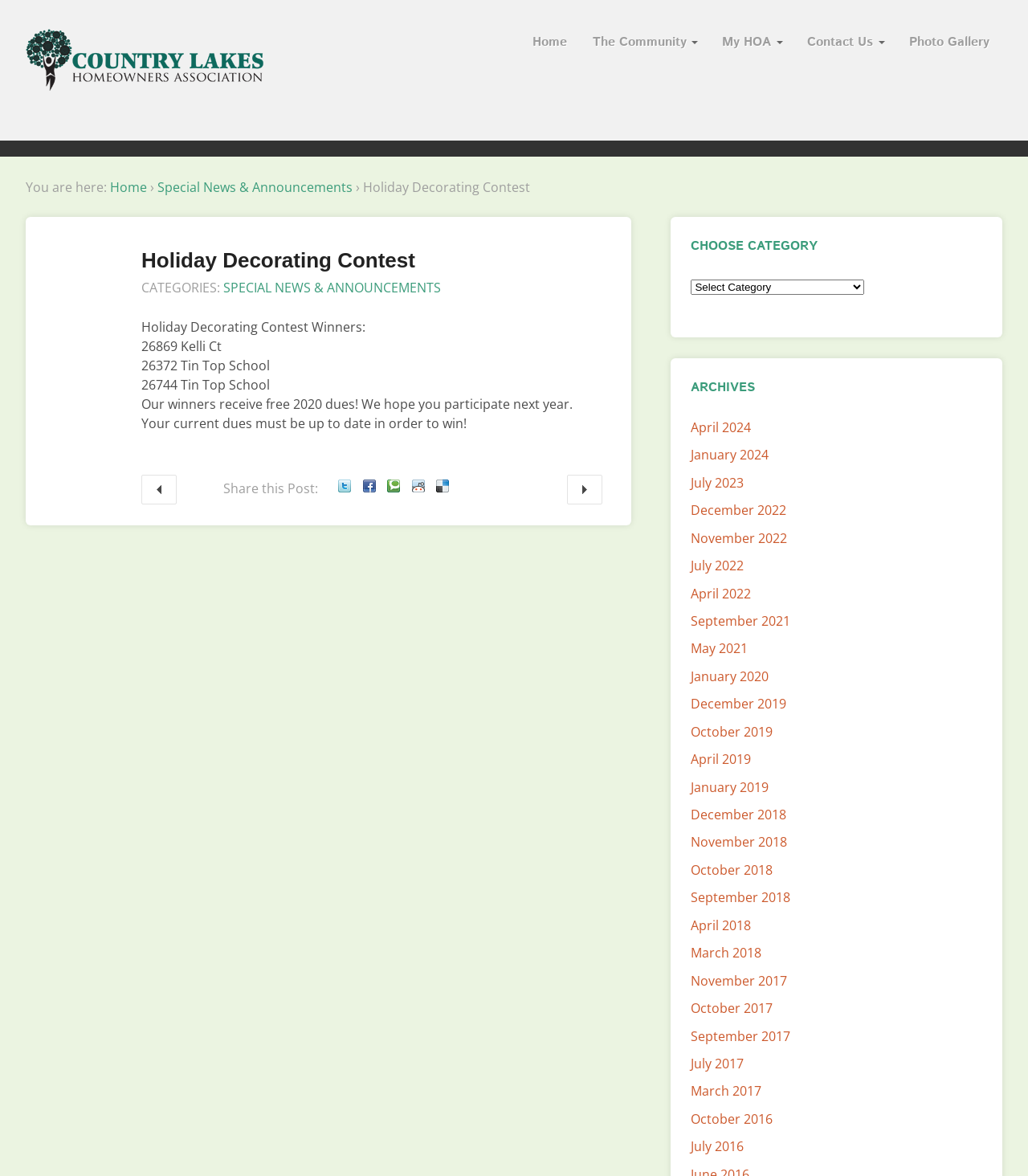Please provide a comprehensive response to the question below by analyzing the image: 
What is the purpose of the 'Choose Category' dropdown?

The 'Choose Category' dropdown is located on the right side of the webpage, and it allows users to select a category from a list of options. The purpose of this dropdown is to enable users to filter or narrow down the content on the webpage based on their chosen category.